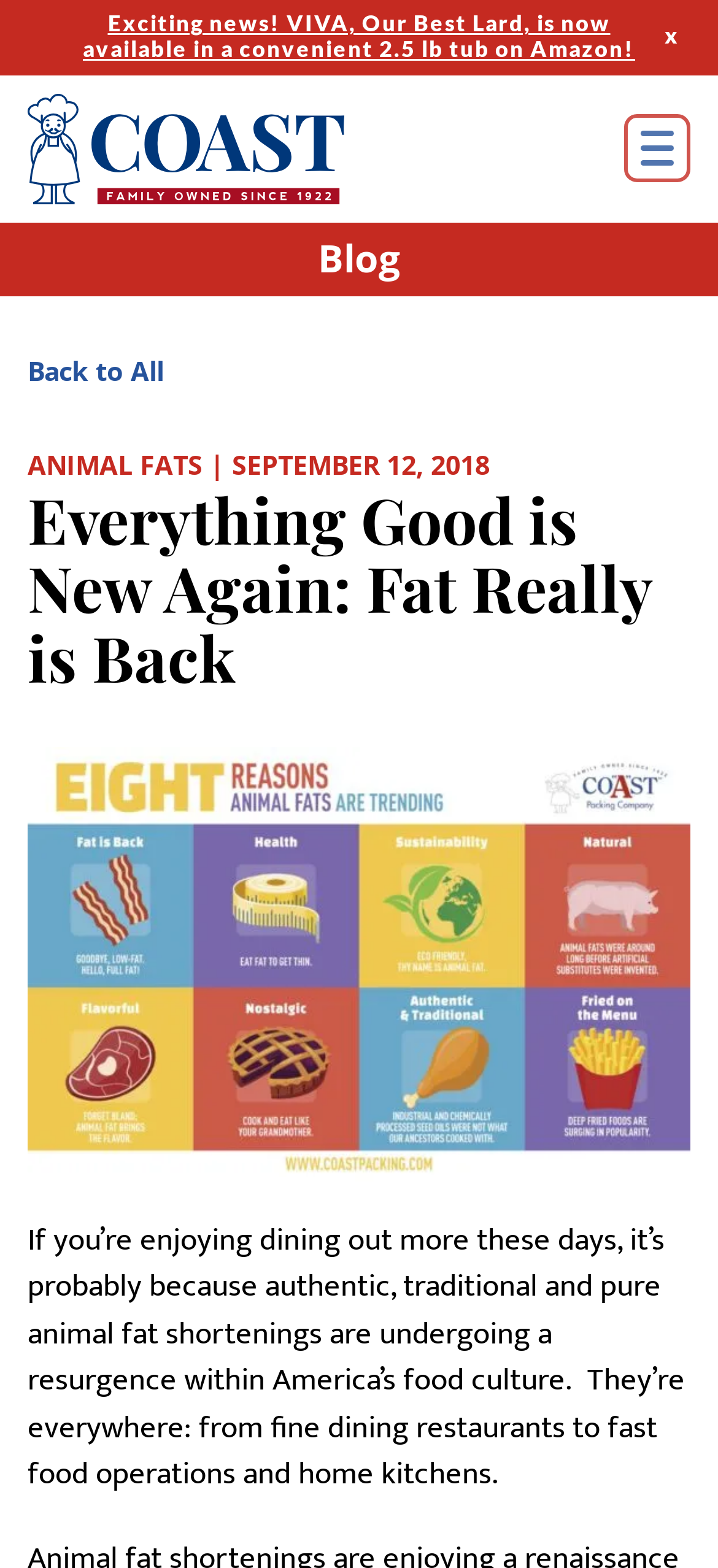Produce an extensive caption that describes everything on the webpage.

The webpage is about Coast Packing Company, with a focus on the resurgence of animal fat shortenings in America's food culture. At the top, there is a link to exciting news about VIVA, a lard product, being available on Amazon. Next to it, there is a button to hide the top strip.

Below the top strip, there is a header section with a logo image on the left and a button to open a menu on the right. The menu contains links to various sections of the website, including BAKING SOLUTIONS, LARD, DEEP FRYING SOLUTIONS, OUR STORY, COMPANY HISTORY, and more.

On the left side of the page, there is a section with a heading "Blog" and a link to "Back to All" below it. This section contains a blog post titled "Everything Good is New Again: Fat Really is Back" with an image and a summary of the article. The article discusses the growing trend of using authentic, traditional, and pure animal fat shortenings in food culture.

There are 277 links on the webpage, including the menu items, the blog post links, and the "Exciting news!" link. There are also 2 buttons, 2 images, and 4 static text elements. The overall layout is organized, with clear headings and concise text.